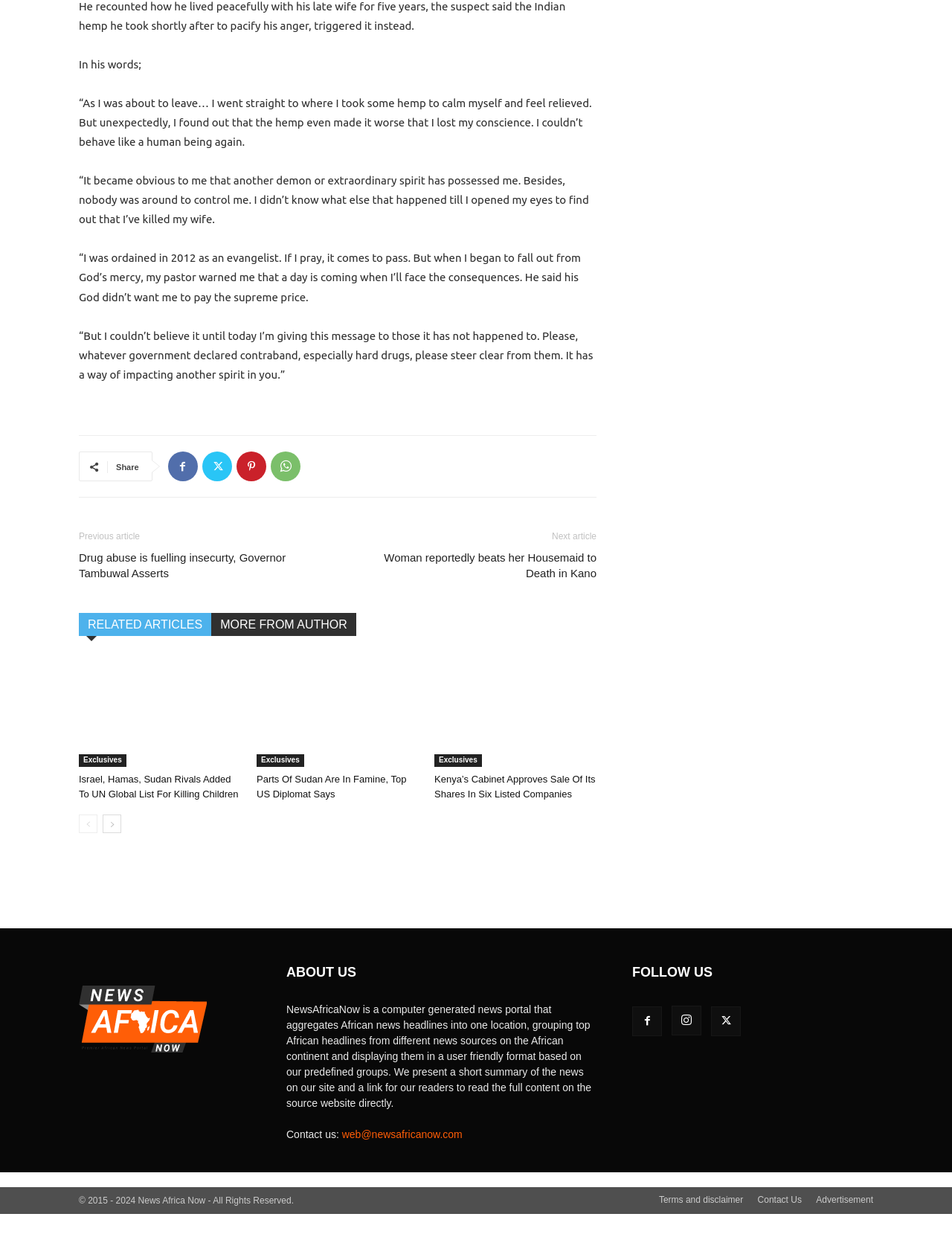What is the name of the news portal? Using the information from the screenshot, answer with a single word or phrase.

NewsAfricaNow